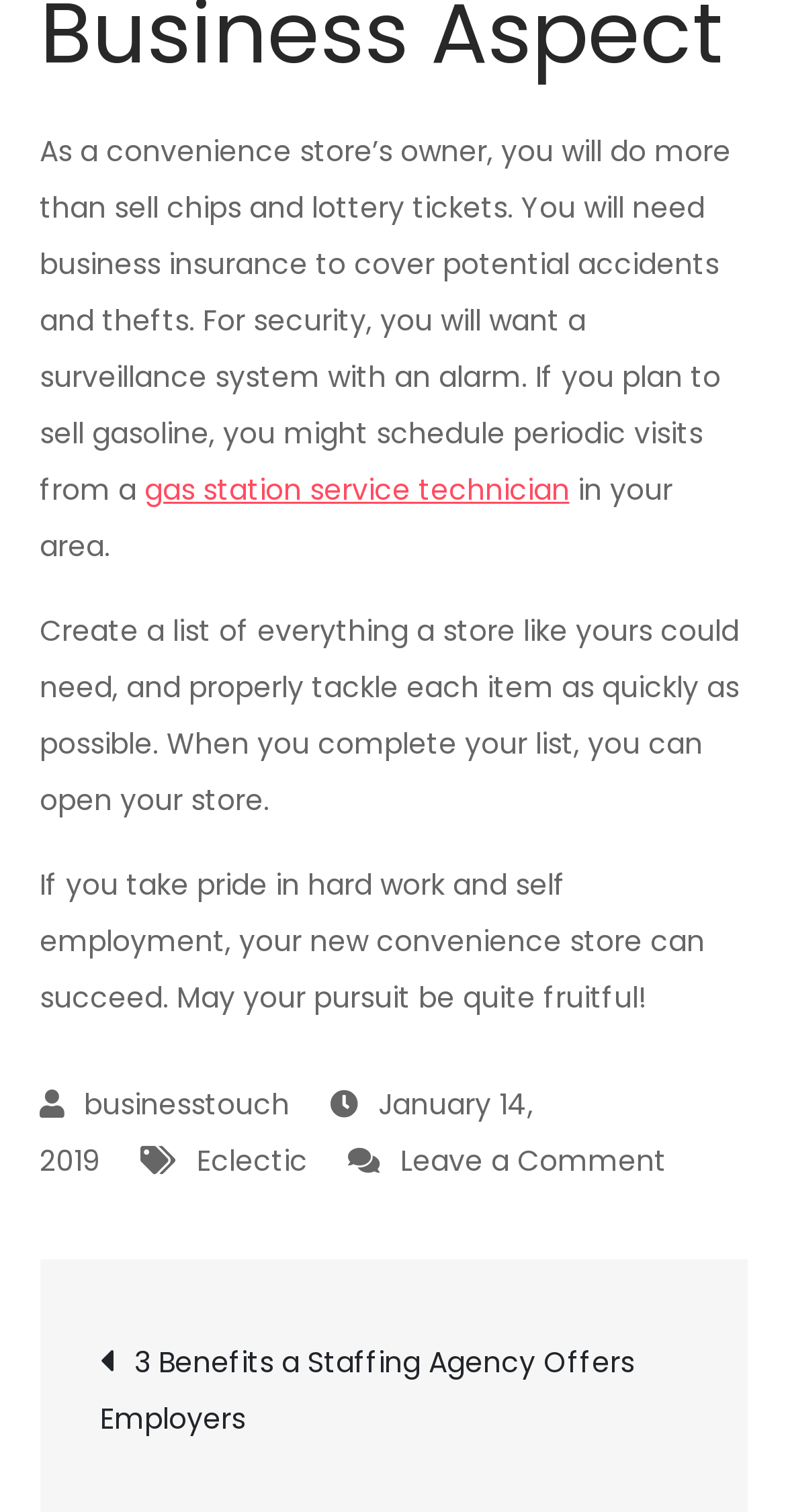What is the purpose of business insurance for a convenience store?
Please provide a single word or phrase as your answer based on the image.

To cover accidents and thefts